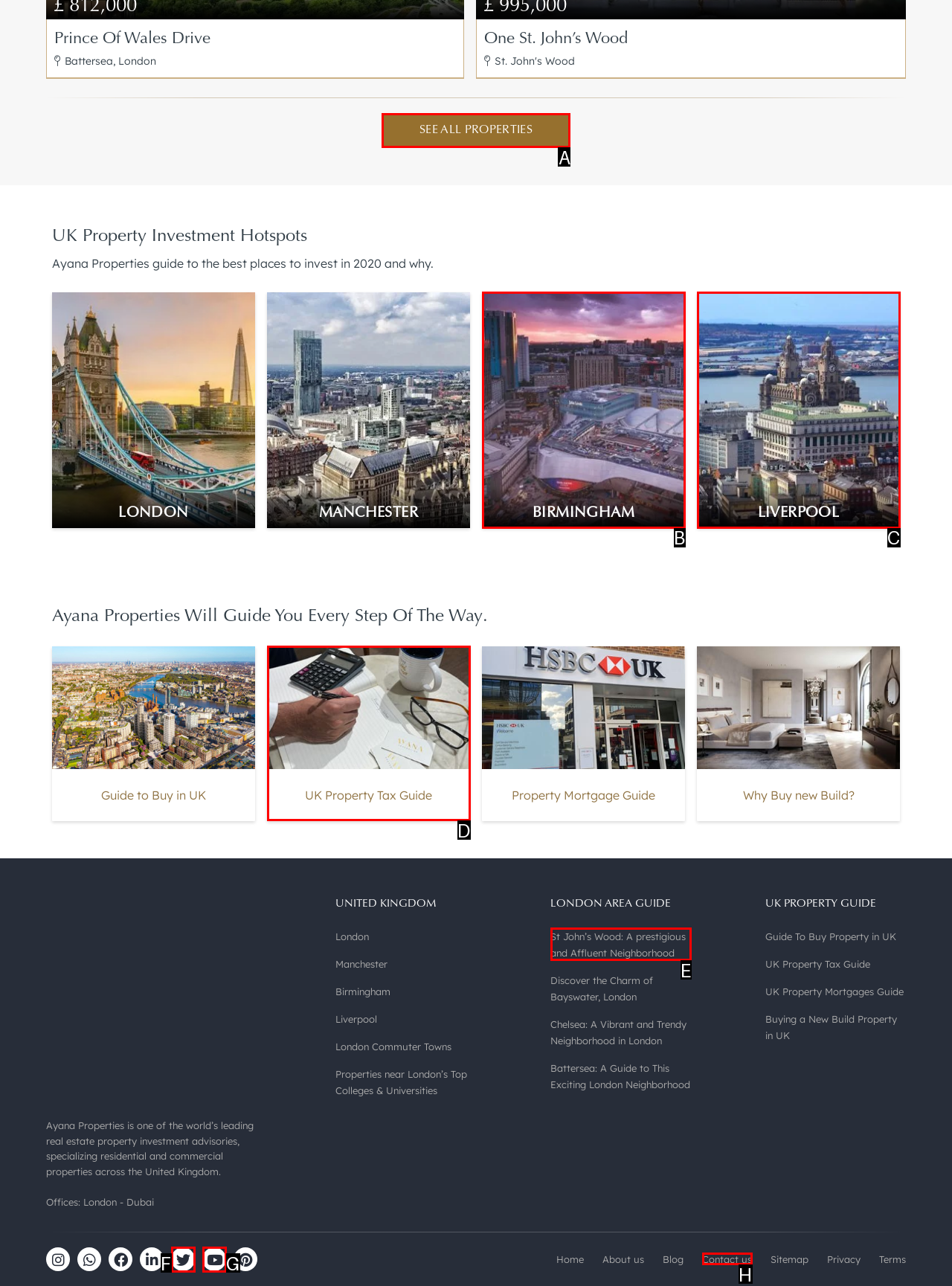Tell me which letter I should select to achieve the following goal: Click on SEE ALL PROPERTIES
Answer with the corresponding letter from the provided options directly.

A